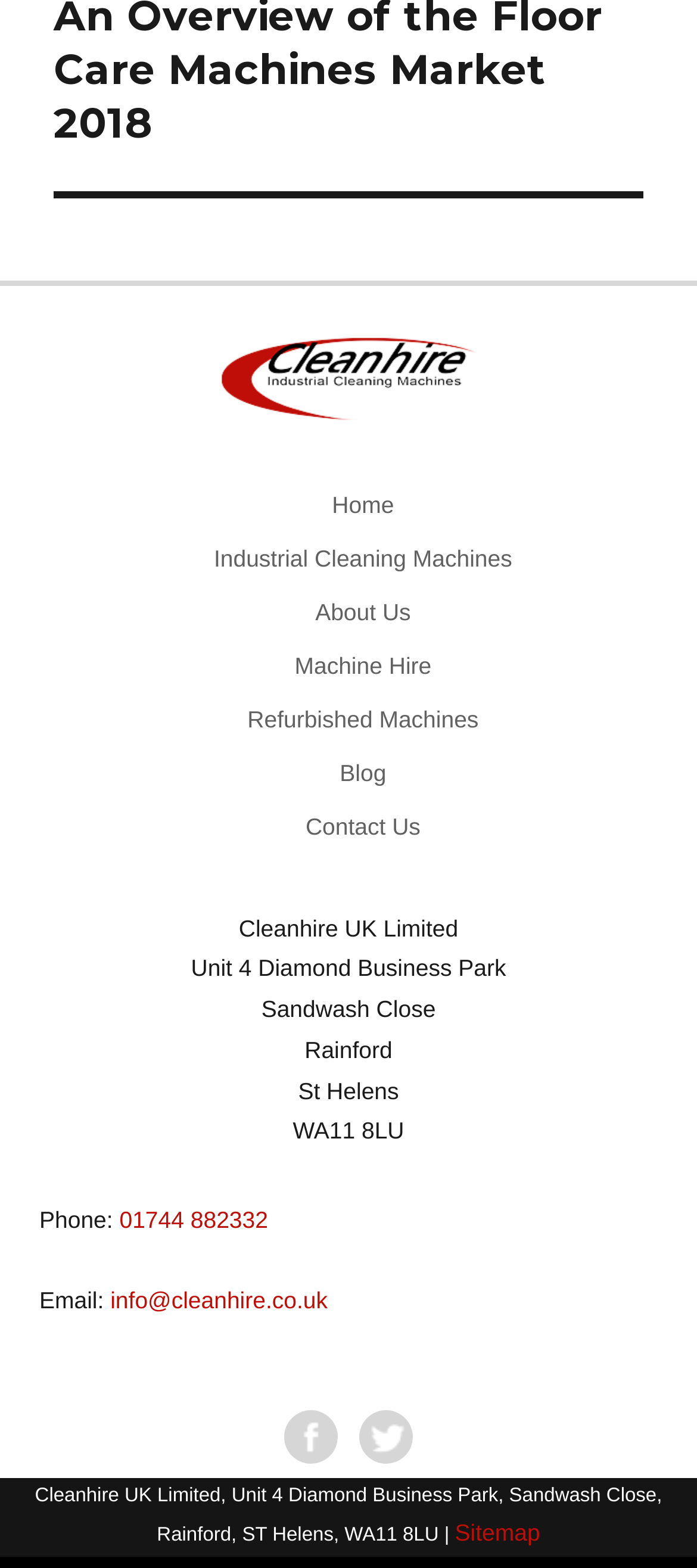Given the element description "alt="Twitter"" in the screenshot, predict the bounding box coordinates of that UI element.

[0.515, 0.907, 0.592, 0.924]